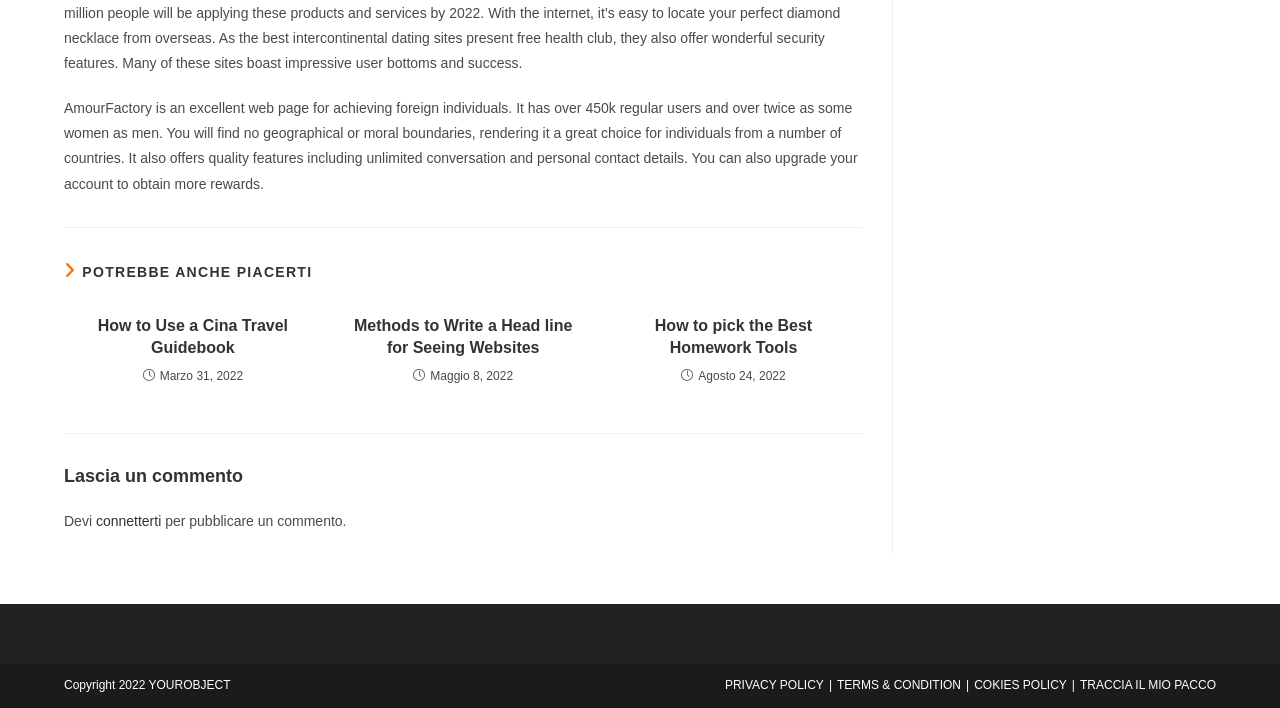What is the date of the latest article? Based on the image, give a response in one word or a short phrase.

Agosto 24, 2022